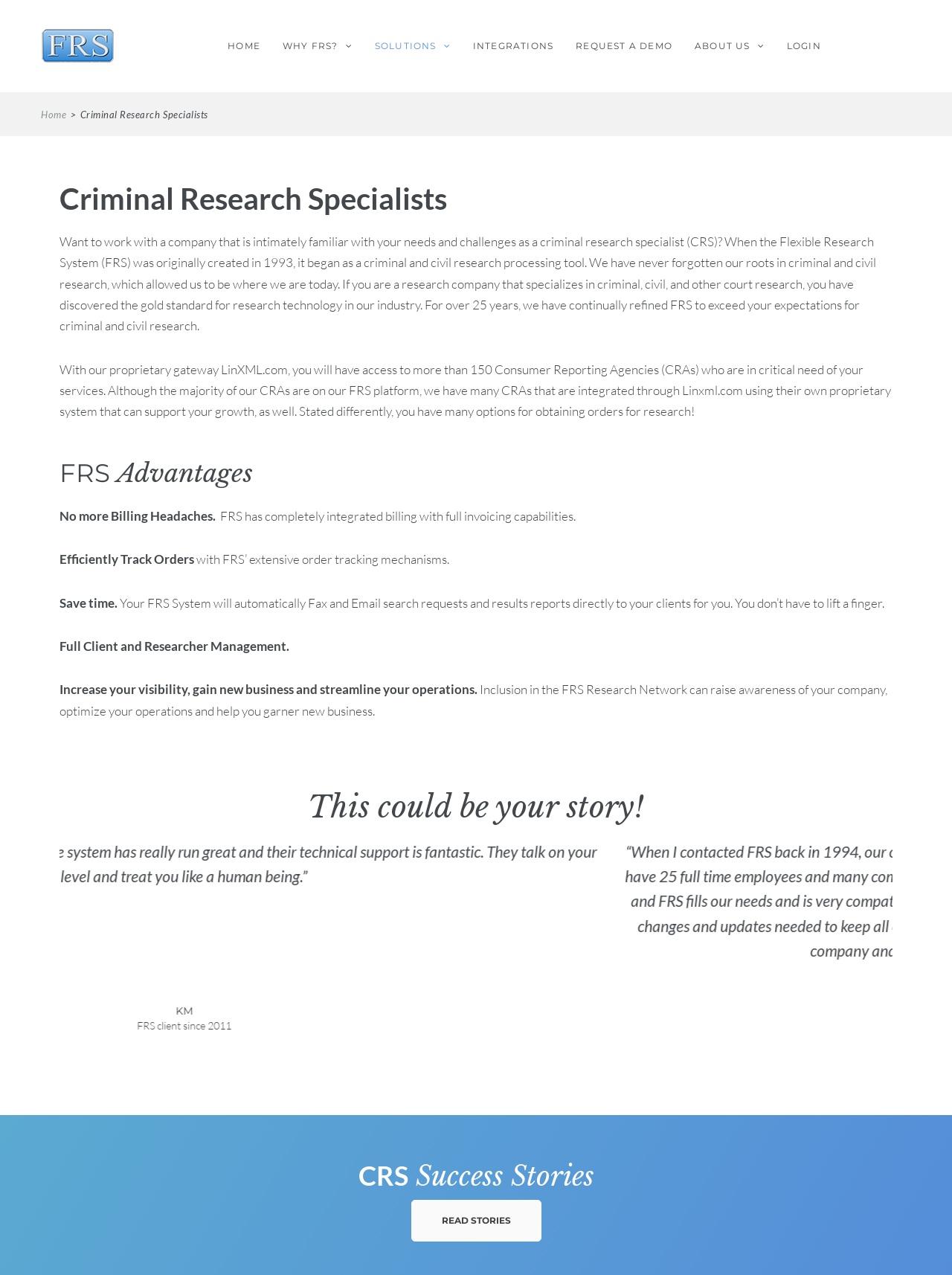Using the details in the image, give a detailed response to the question below:
How many Consumer Reporting Agencies are accessible through LinXML.com?

According to the text 'With our proprietary gateway LinXML.com, you will have access to more than 150 Consumer Reporting Agencies (CRAs) who are in critical need of your services', there are more than 150 Consumer Reporting Agencies accessible through LinXML.com.